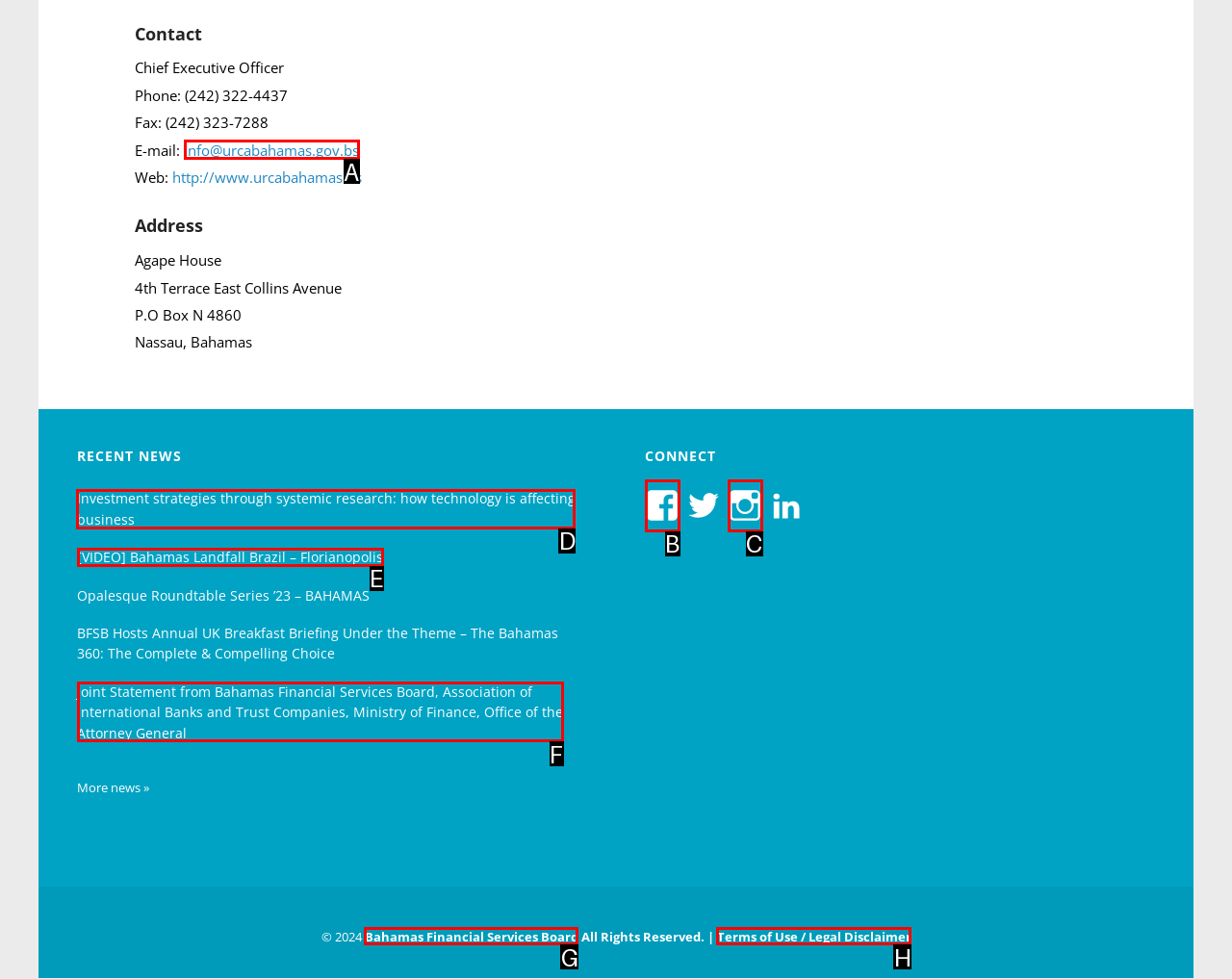Choose the HTML element that should be clicked to accomplish the task: Read the news about investment strategies through systemic research. Answer with the letter of the chosen option.

D